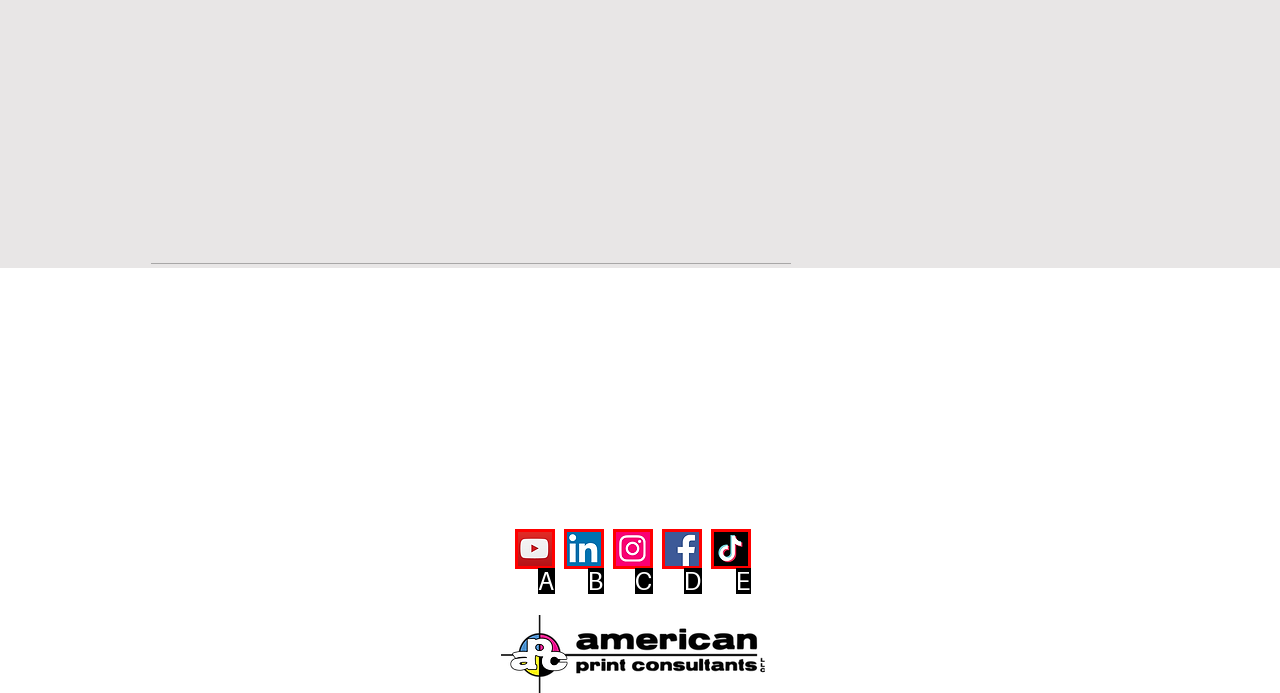Determine which option fits the following description: aria-label="Facebook"
Answer with the corresponding option's letter directly.

D